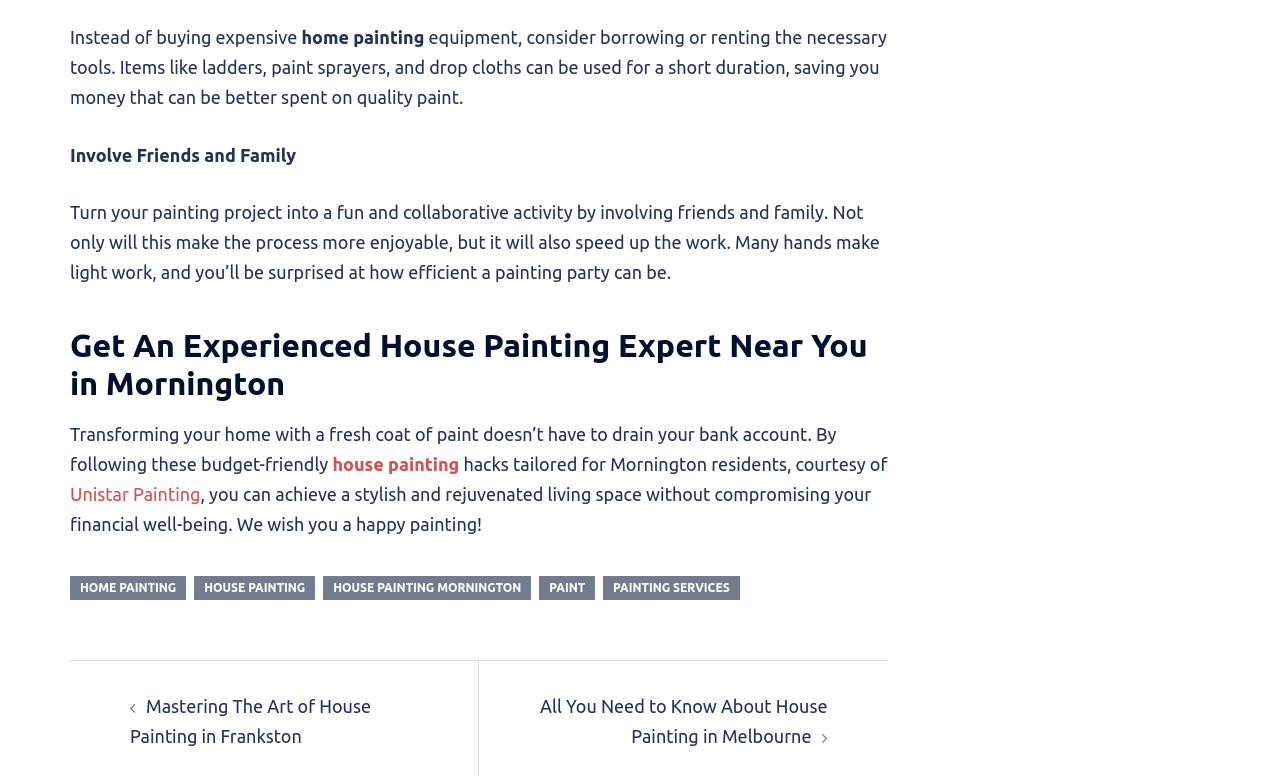Given the element description: "home painting", predict the bounding box coordinates of this UI element. The coordinates must be four float numbers between 0 and 1, given as [left, top, right, bottom].

[0.055, 0.734, 0.161, 0.773]